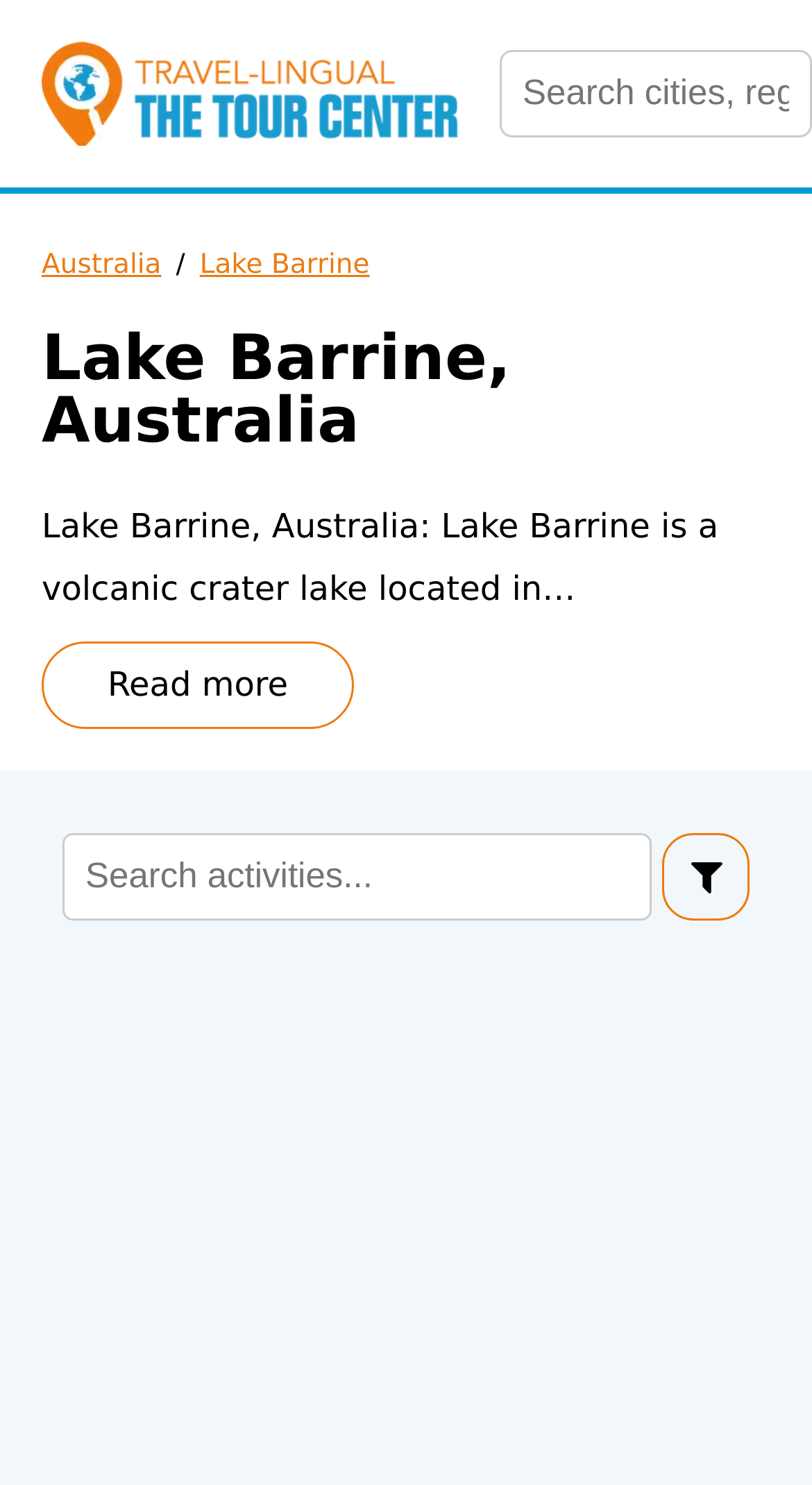Identify and generate the primary title of the webpage.

Lake Barrine, Australia